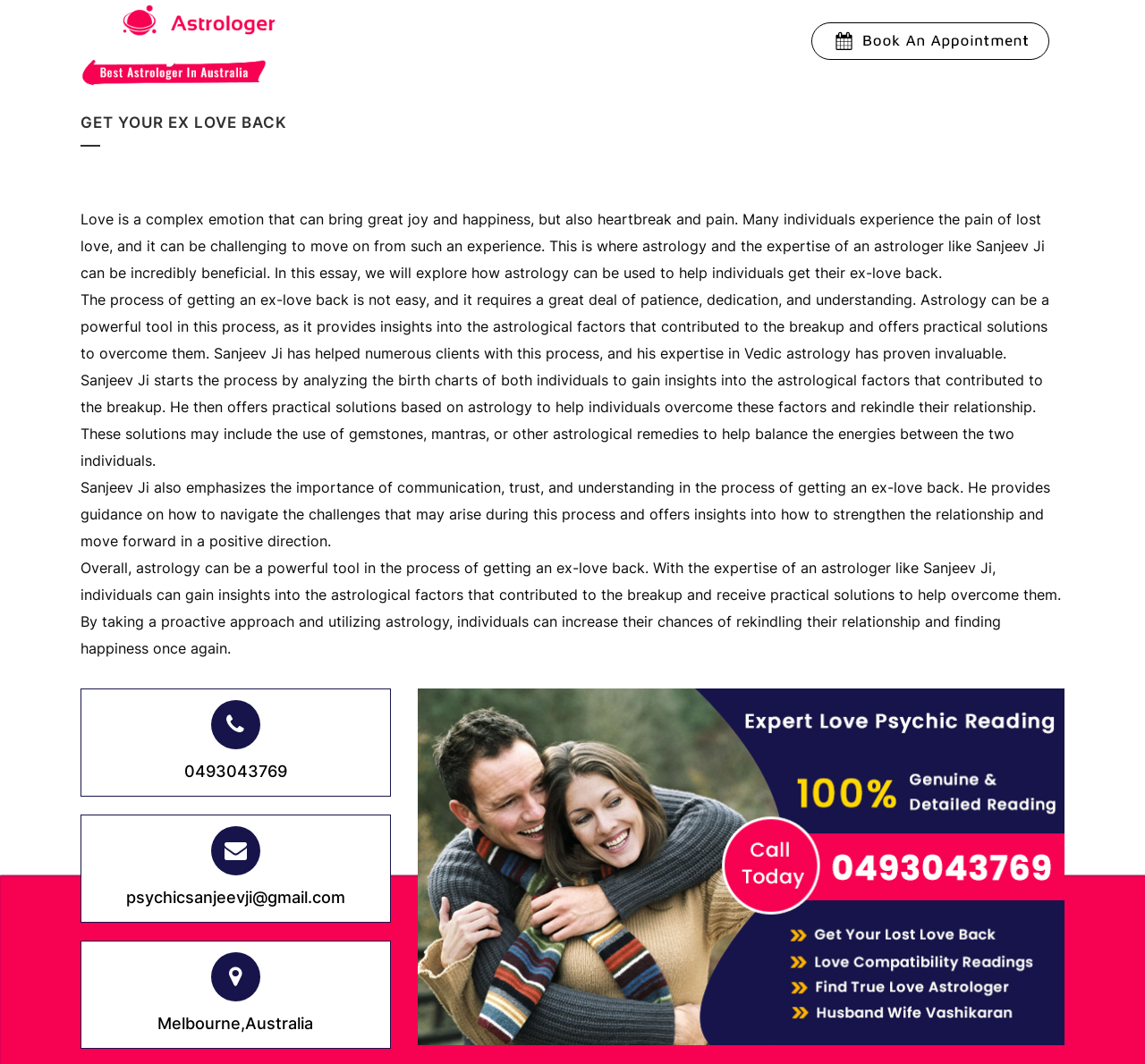Respond to the following question using a concise word or phrase: 
What is the main topic of this webpage?

Astrology and love